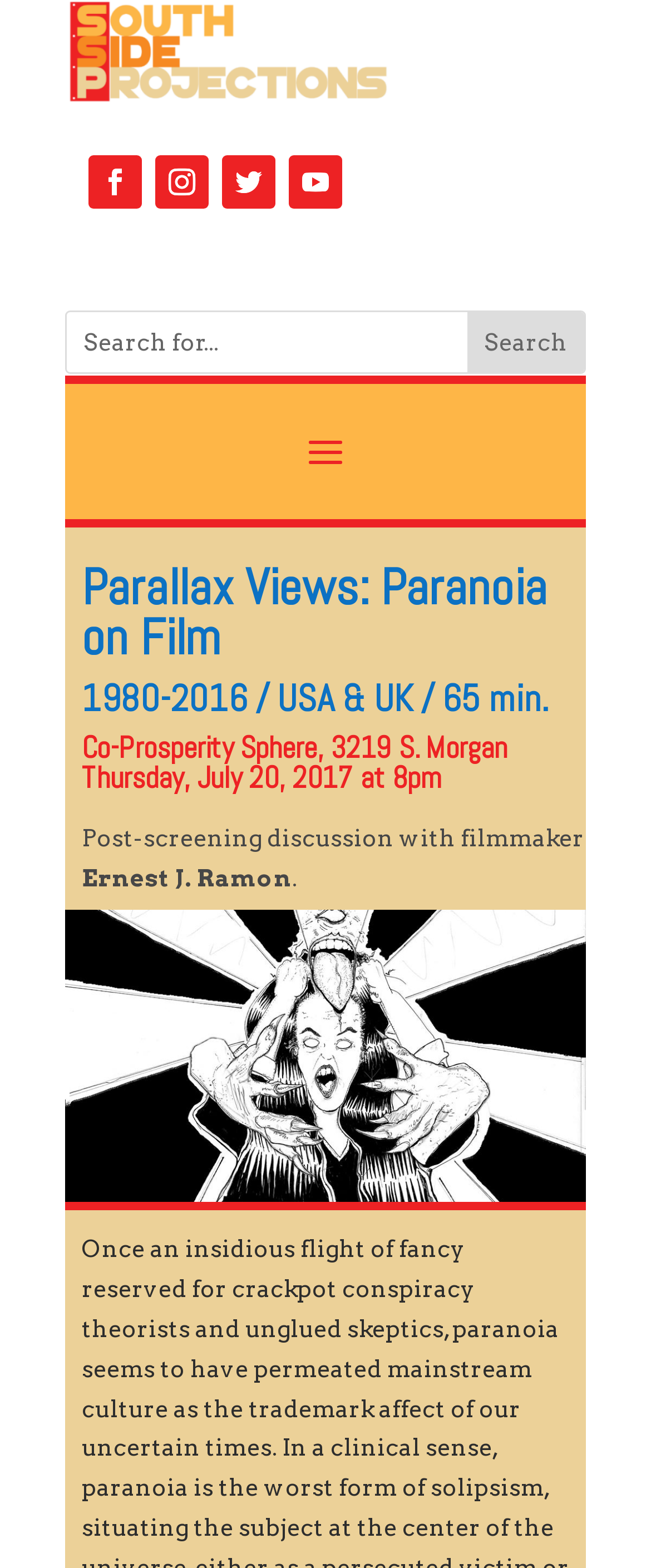Determine the bounding box for the HTML element described here: "name="s" placeholder="Search for..."". The coordinates should be given as [left, top, right, bottom] with each number being a float between 0 and 1.

[0.103, 0.199, 0.897, 0.238]